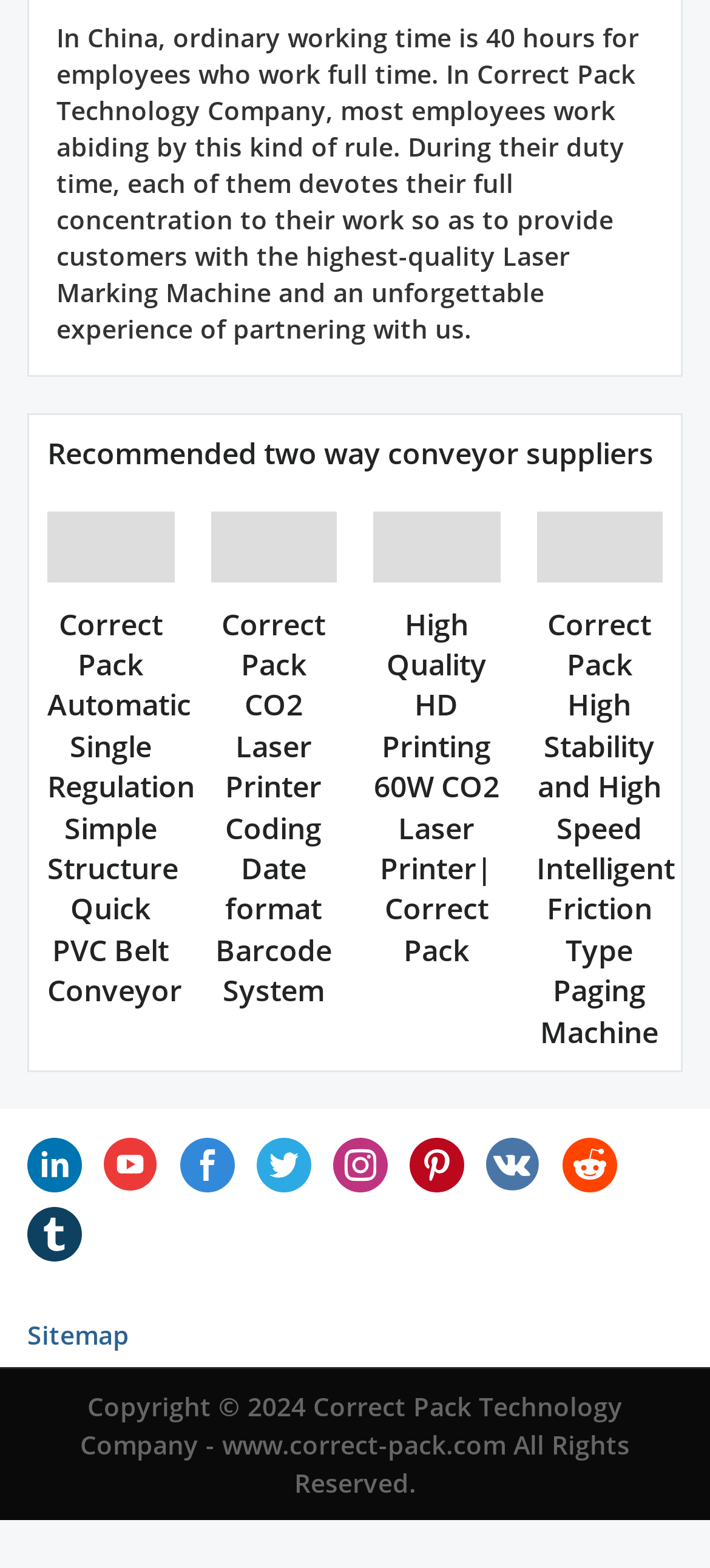Determine the bounding box coordinates in the format (top-left x, top-left y, bottom-right x, bottom-right y). Ensure all values are floating point numbers between 0 and 1. Identify the bounding box of the UI element described by: alt="logo image"

None